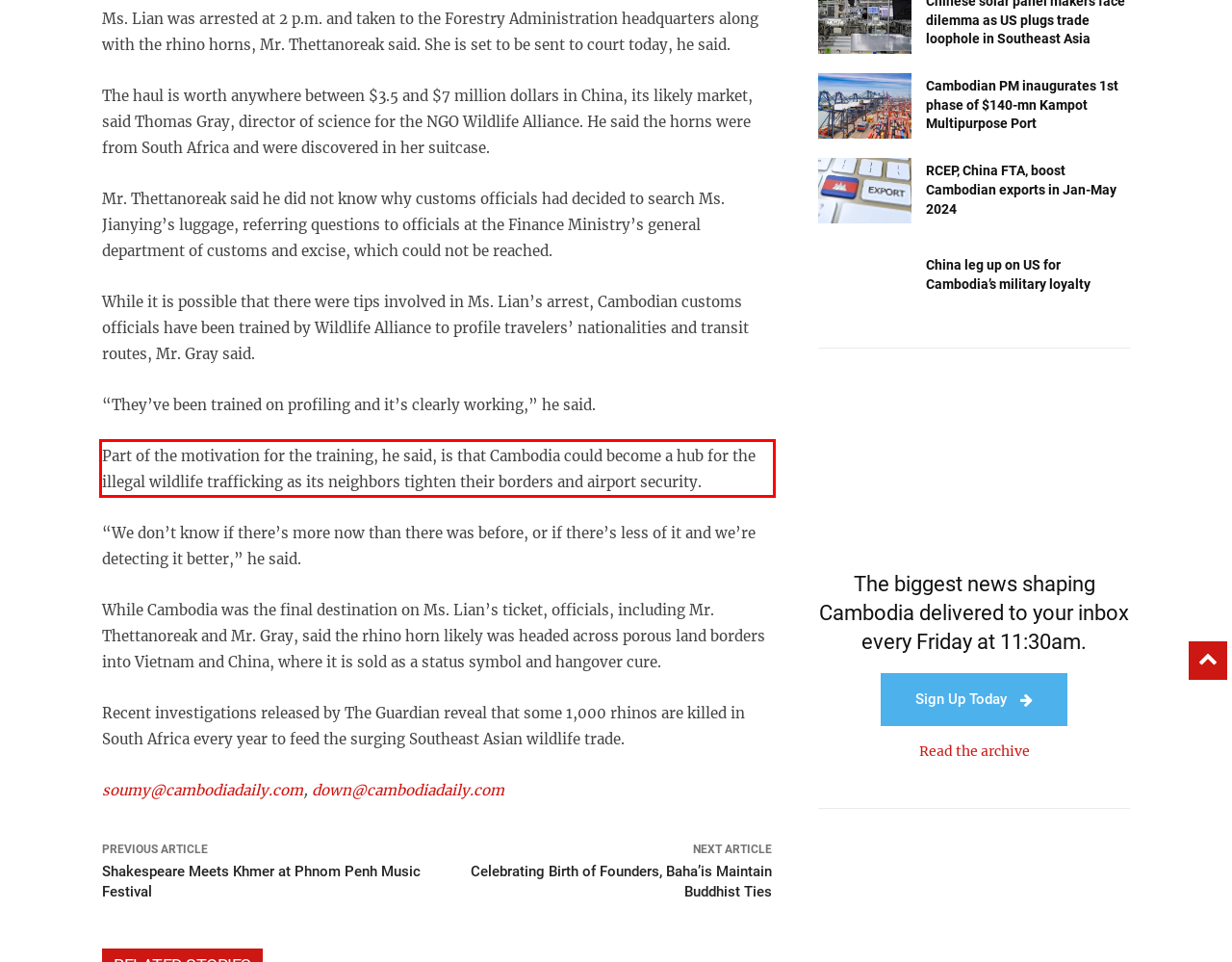You are given a screenshot showing a webpage with a red bounding box. Perform OCR to capture the text within the red bounding box.

Part of the motivation for the training, he said, is that Cambodia could become a hub for the illegal wildlife trafficking as its neighbors tighten their borders and airport security.